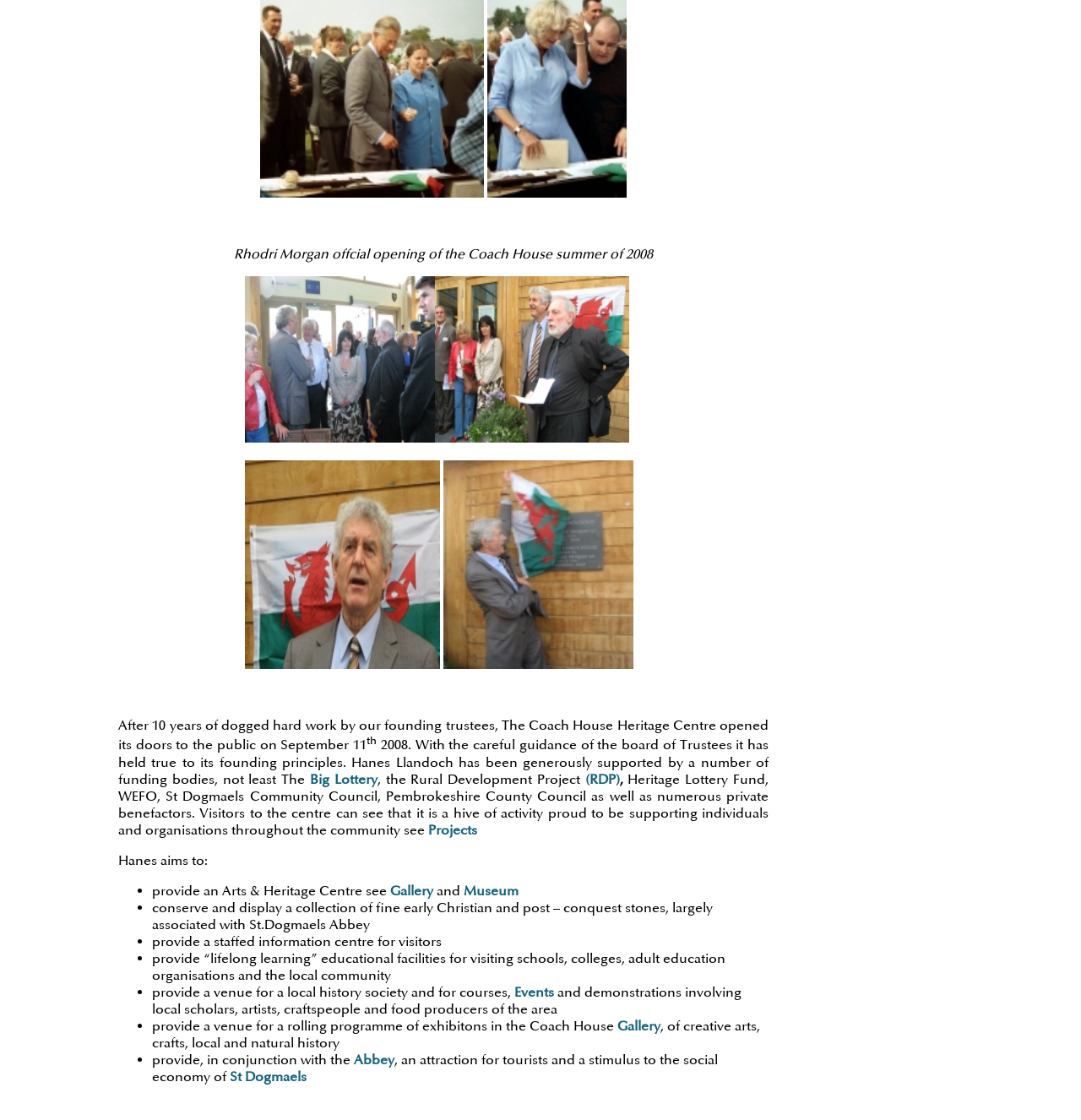With reference to the image, please provide a detailed answer to the following question: Who officially opened the Coach House in 2008?

I found the answer by reading the first sentence on the webpage, which states 'Rhodri Morgan official opening of the Coach House summer of 2008.' This indicates that Rhodri Morgan was the person who officially opened the Coach House in 2008.